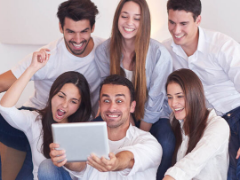Refer to the image and answer the question with as much detail as possible: Are they looking at a phone?

The caption specifically mentions that one person in the front is holding a tablet, which appears to be the focal point of their activity, rather than a phone.